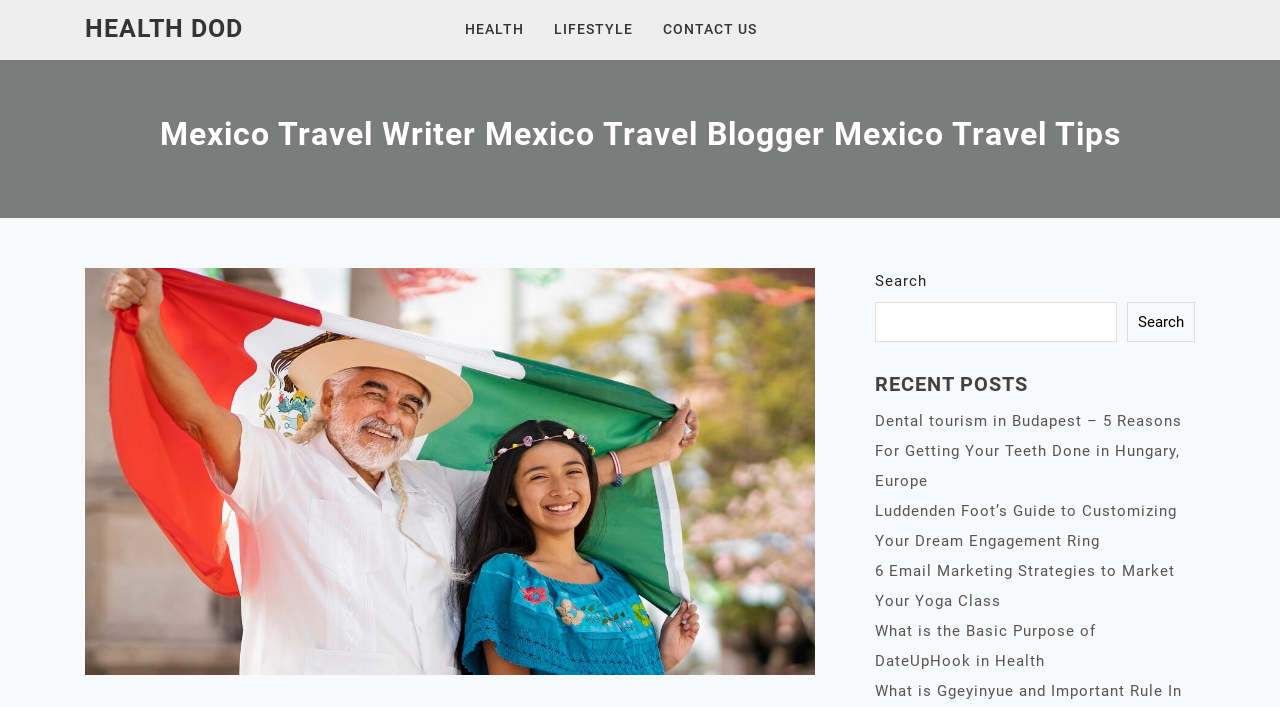Describe all significant elements and features of the webpage.

The webpage is about Mexico travel, with a focus on writing, blogging, and tips. At the top left, there is a link to "HEALTH DOD" followed by links to "HEALTH", "LIFESTYLE", and "CONTACT US" in a horizontal row. Below these links, there is a large heading that spans almost the entire width of the page, reading "Mexico Travel Writer Mexico Travel Blogger Mexico Travel Tips". 

Directly below the heading, there is an image that takes up about half of the page's width. To the right of the image, there is a search bar with a "Search" button. The search bar is accompanied by a "Search" label. 

Further down the page, there is a heading that reads "RECENT POSTS". Below this heading, there are four links to recent articles, each with a descriptive title. The articles include topics such as dental tourism in Budapest, customizing engagement rings, email marketing strategies for yoga classes, and the purpose of DateUpHook in health.